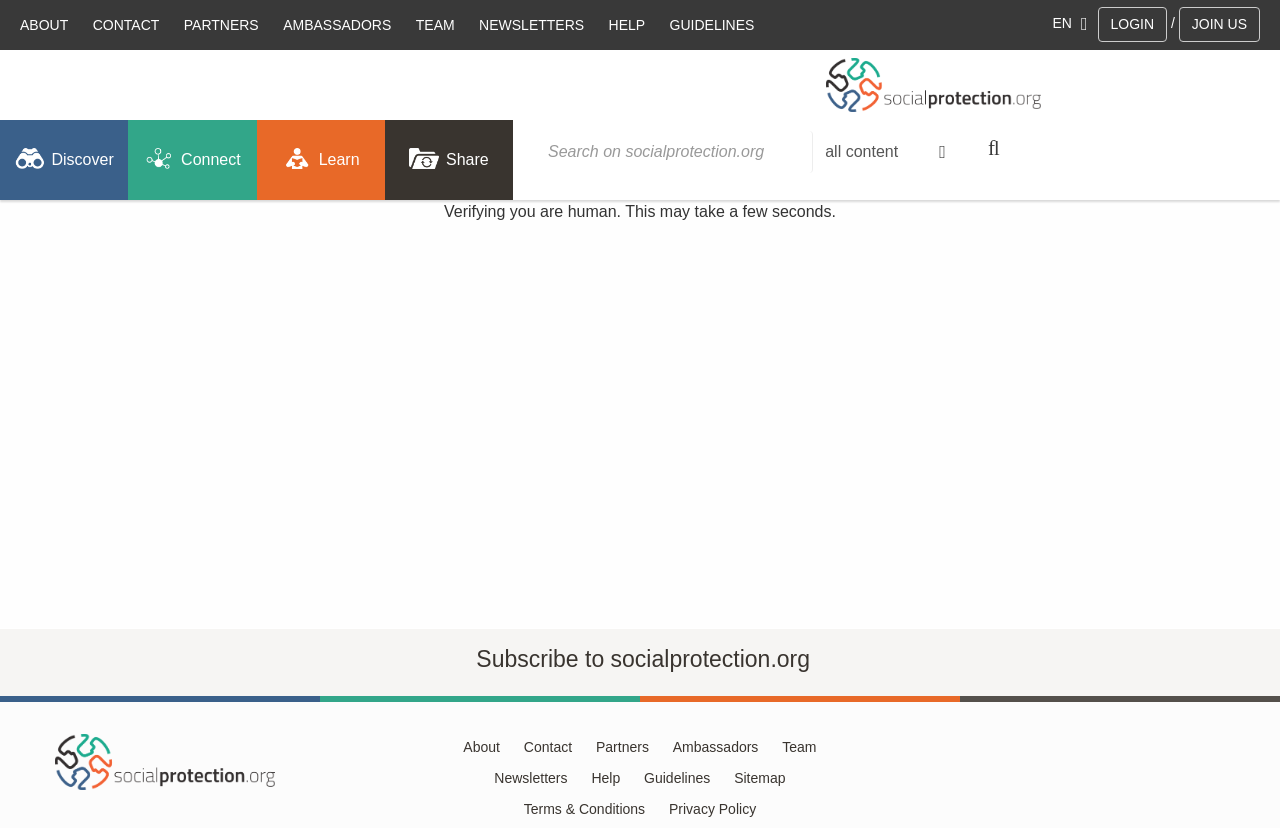How many main sections are available on the top navigation bar? Based on the image, give a response in one word or a short phrase.

6